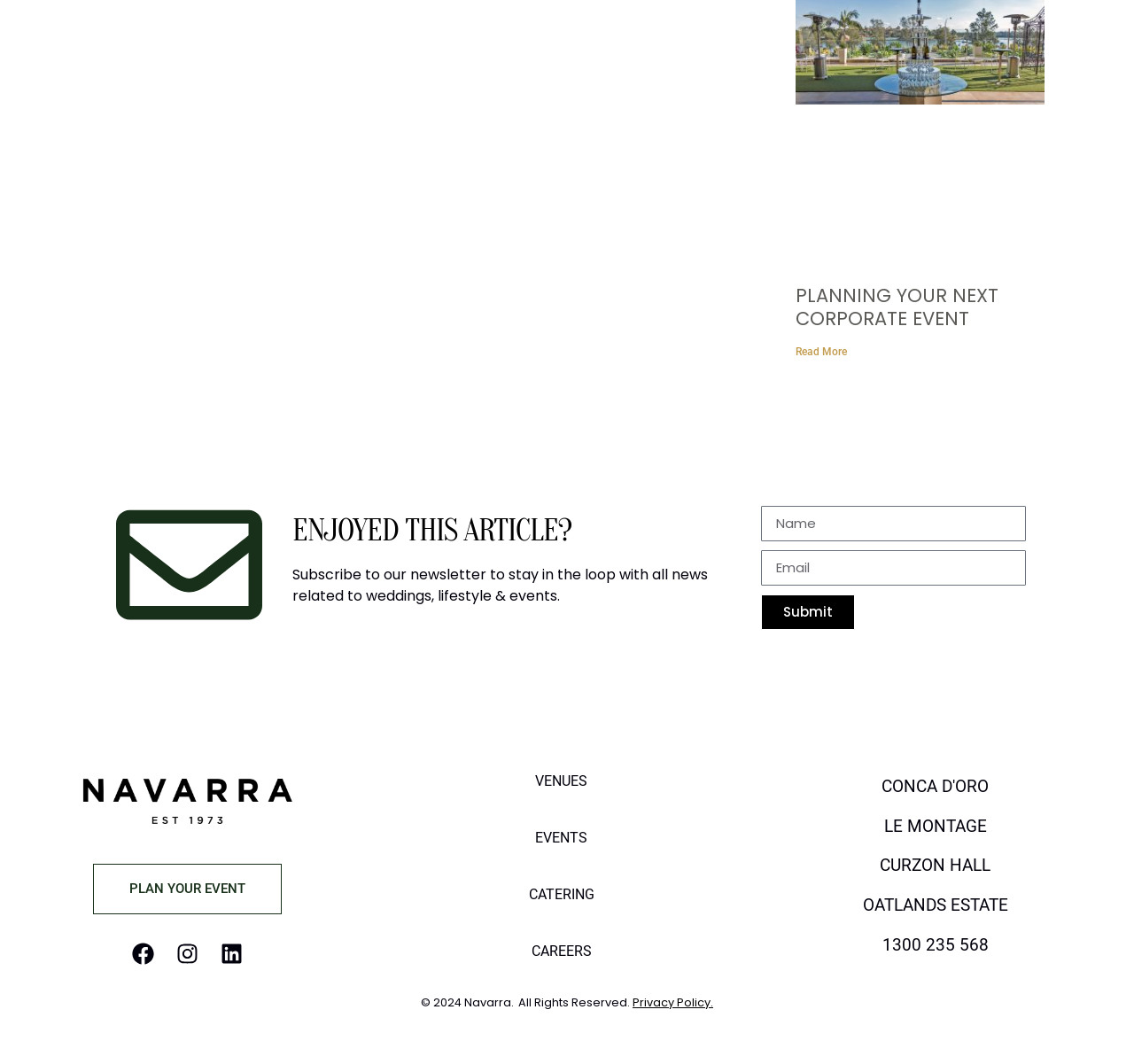Provide a thorough and detailed response to the question by examining the image: 
What is the call-to-action button?

The call-to-action button is a button element located below the textboxes, and it is labeled as 'Submit'. This suggests that it is used to submit the user's input, likely for subscription or registration purposes.